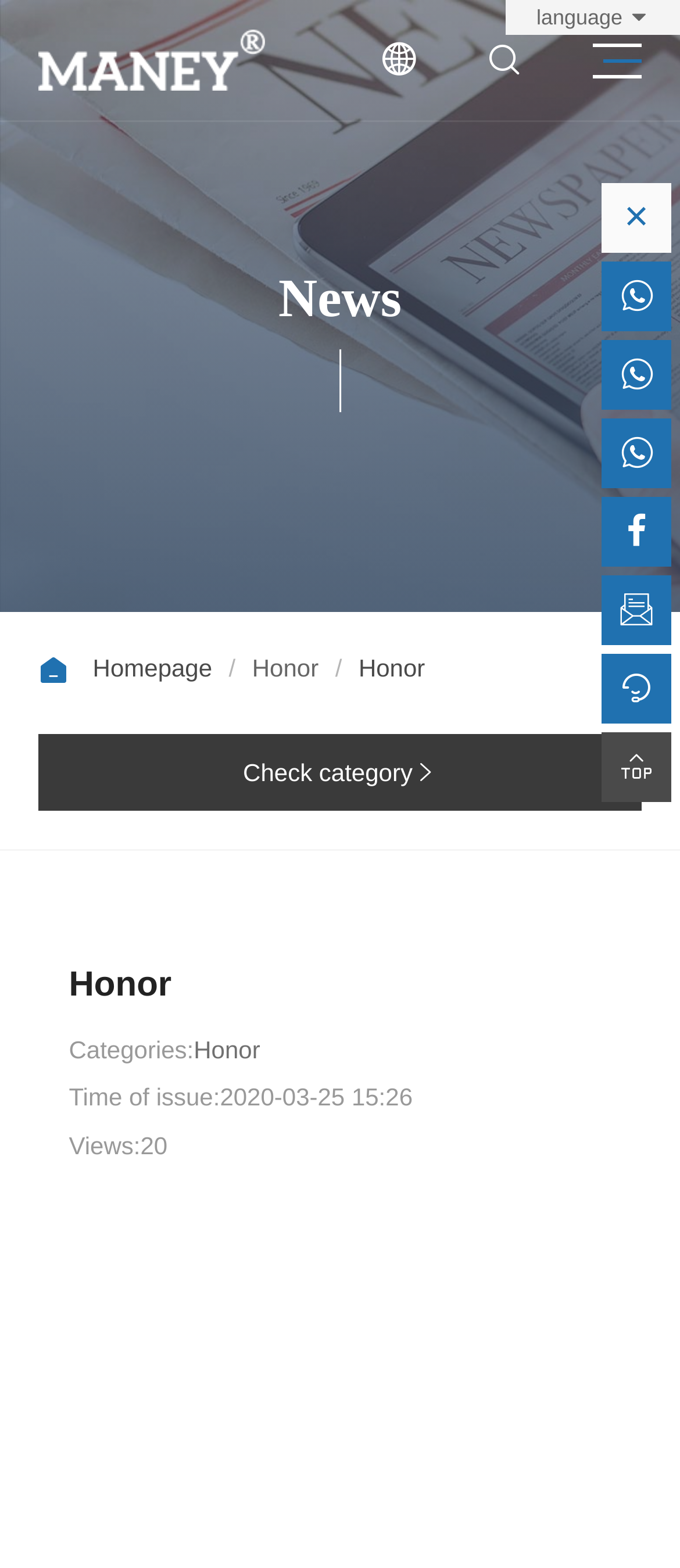Given the element description: "parent_node: ", predict the bounding box coordinates of the UI element it refers to, using four float numbers between 0 and 1, i.e., [left, top, right, bottom].

[0.056, 0.019, 0.389, 0.058]